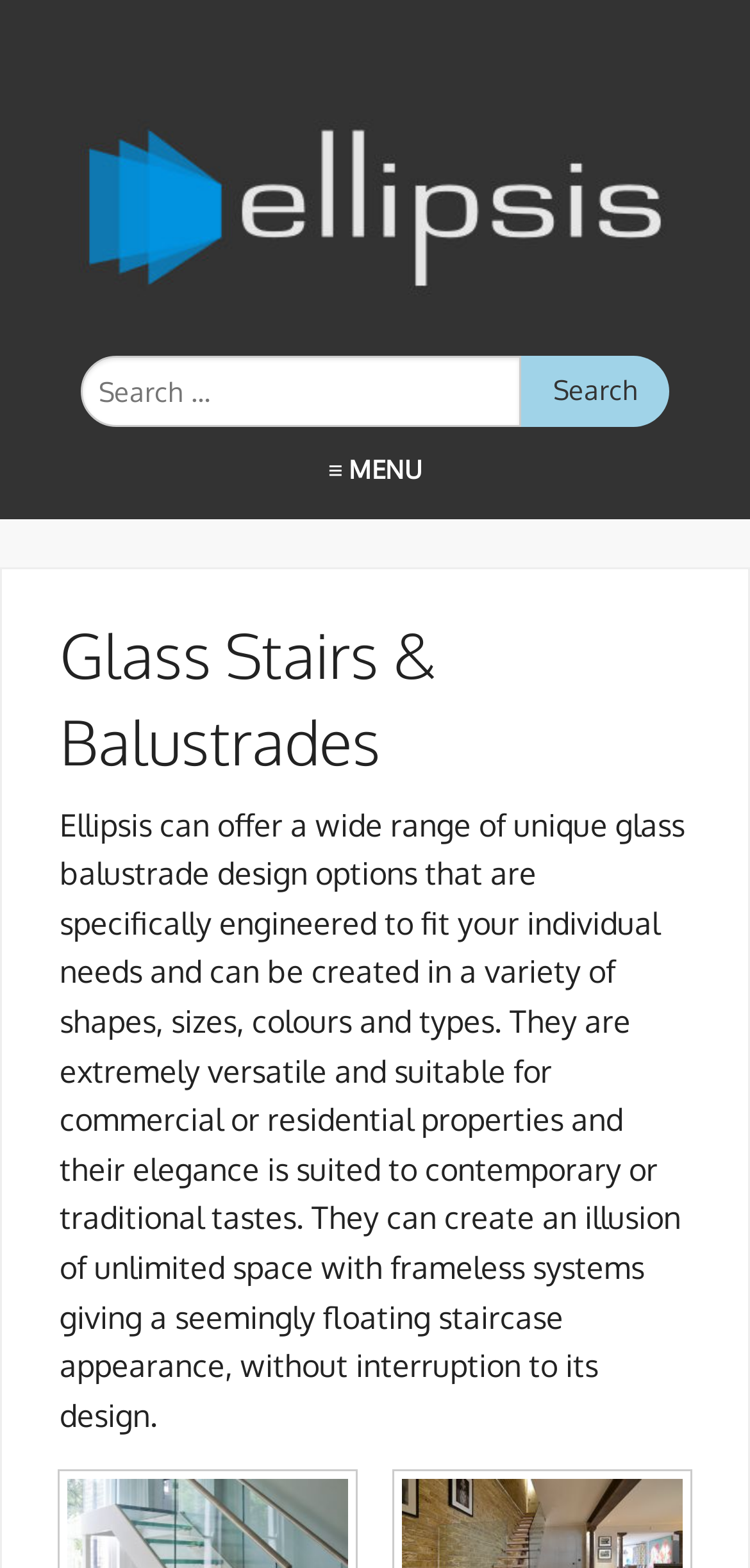What is the main product category?
Answer the question with a detailed and thorough explanation.

The main product category can be inferred from the heading 'Glass Stairs & Balustrades' which is prominently displayed on the webpage, indicating that this is the primary product category being showcased.